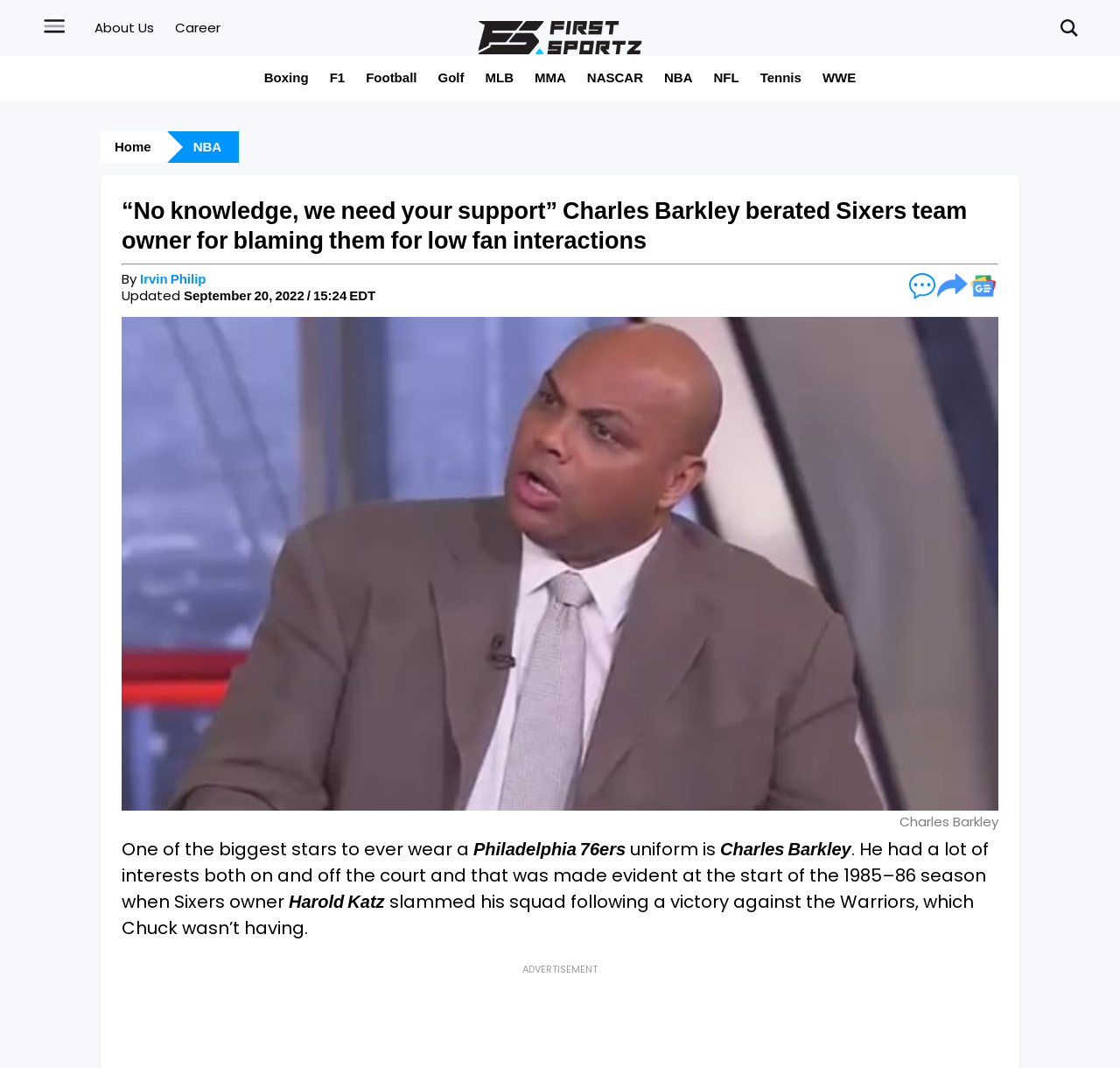Determine the bounding box coordinates for the clickable element required to fulfill the instruction: "Click the 'Comments' image". Provide the coordinates as four float numbers between 0 and 1, i.e., [left, top, right, bottom].

[0.812, 0.256, 0.835, 0.28]